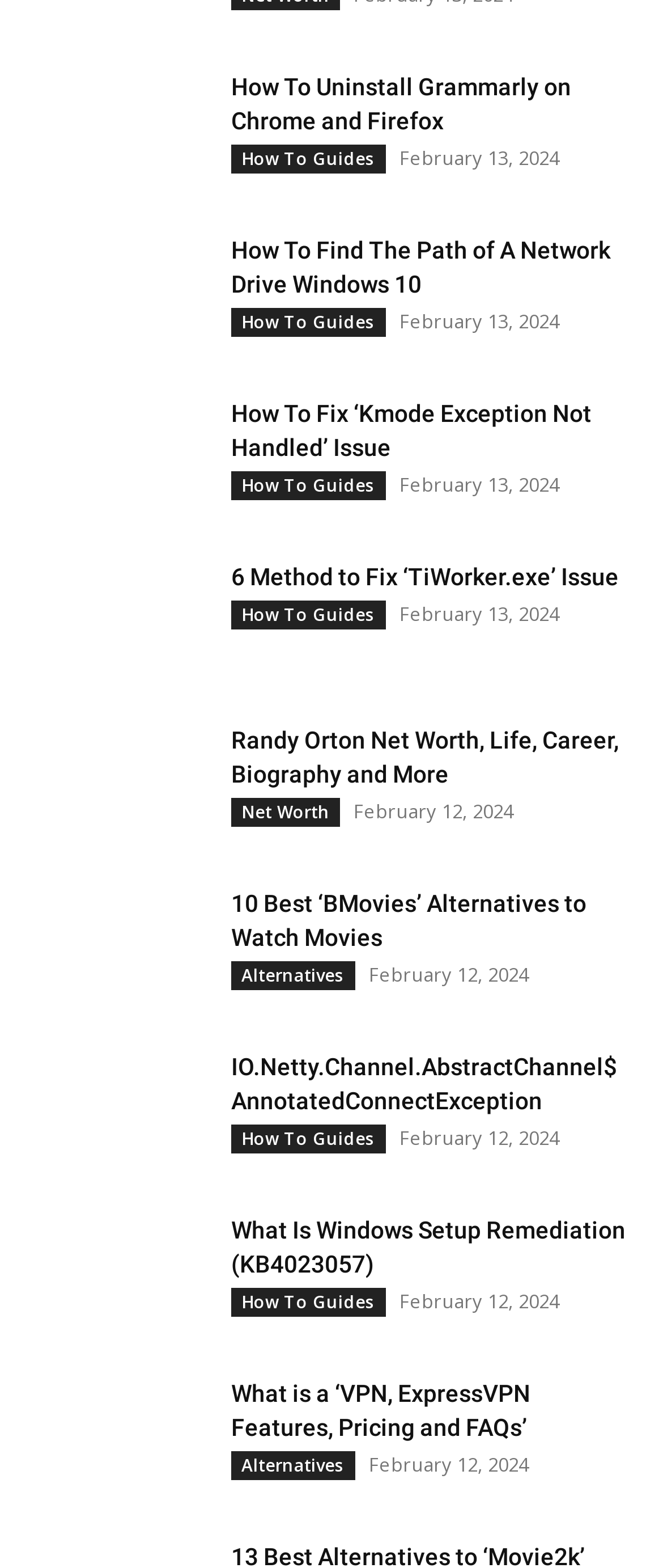What category does the article 'IO.Netty.Channel.AbstractChannel$AnnotatedConnectException' belong to?
Using the image as a reference, answer with just one word or a short phrase.

How To Guides